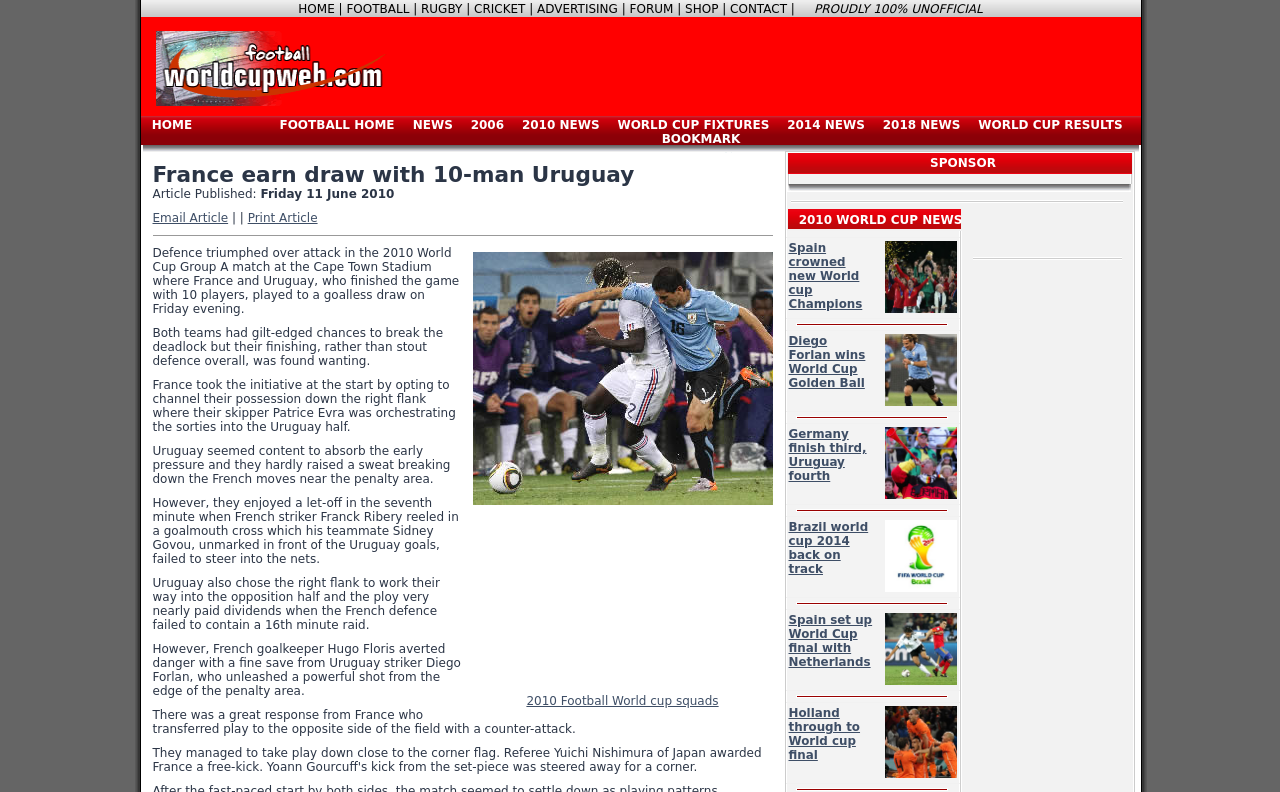Illustrate the webpage with a detailed description.

The webpage is about the 2010 Football World Cup, with a focus on news, travel, and ticket information. At the top, there is a navigation menu with links to various sections, including "HOME", "FOOTBALL", "RUGBY", "CRICKET", "ADVERTISING", "FORUM", "SHOP", and "CONTACT". Below the navigation menu, there is a banner image with the title "2010 Football World cup News - The Unofficial Football World cup site".

On the left side of the page, there is a secondary navigation menu with links to specific football-related topics, such as "FOOTBALL HOME", "NEWS", "2006", "2010 NEWS", "WORLD CUP FIXTURES", and "WORLD CUP RESULTS". There is also a link to "BOOKMARK" this page.

The main content of the page is an article about a match between France and Uruguay in the 2010 World Cup, with a heading "France earn draw with 10-man Uruguay". The article is divided into several paragraphs, with a brief summary at the top and more detailed descriptions of the match below. There are also several images and an iframe embedded in the article.

On the right side of the page, there are several sections with links to other news articles, including "2010 Football World cup squads", "Spain crowned new World cup Champions", "Diego Forlan wins World Cup Golden Ball", and several others. Each section has a heading and a brief summary of the article.

At the bottom of the page, there is a section with a heading "2010 World Cup Advertising" and another section with a heading "2010 World Cup News".